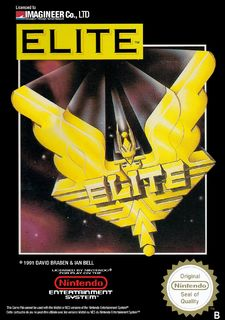What does the golden emblem with wings symbolize?
Using the image, provide a detailed and thorough answer to the question.

The golden emblem with wings is a prominent feature of the cover art, symbolizing space travel and adventure, which are key themes of the game 'Elite'.